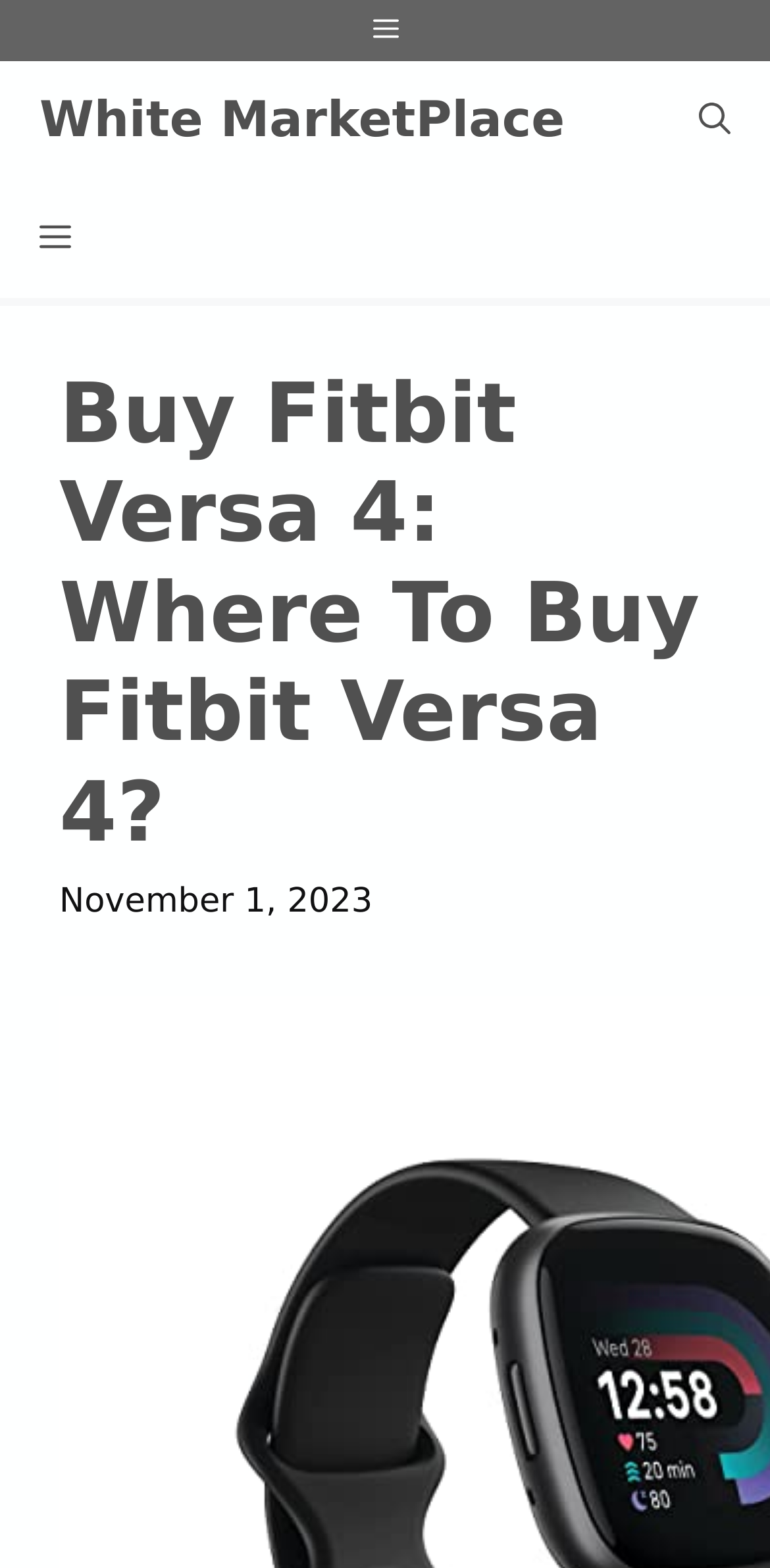By analyzing the image, answer the following question with a detailed response: What is the date of the latest article?

I found the date of the latest article by looking at the time element within the HeaderAsNonLandmark 'Content' section, which contains the heading 'Buy Fitbit Versa 4: Where To Buy Fitbit Versa 4?'. The time element has a StaticText child with the text 'November 1, 2023'.